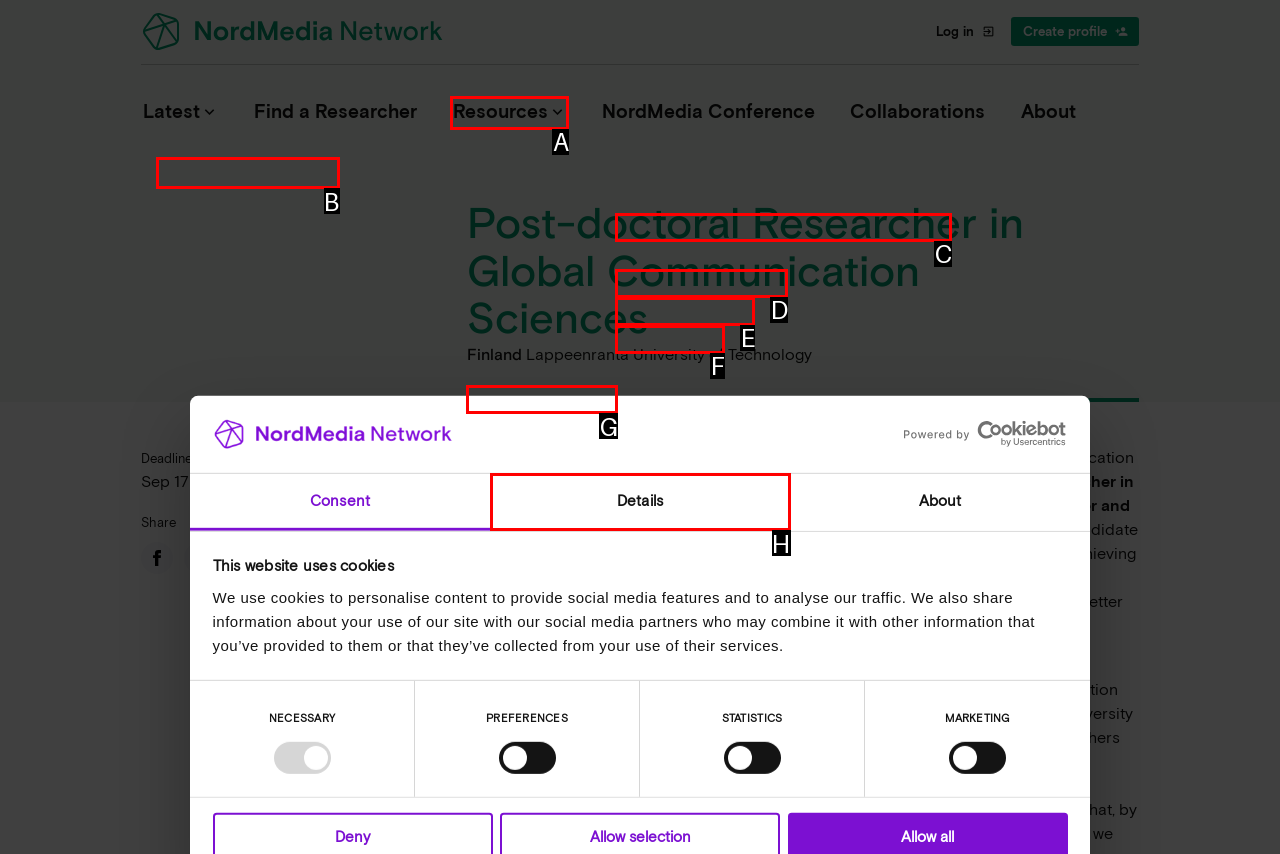Given the instruction: View all Latest, which HTML element should you click on?
Answer with the letter that corresponds to the correct option from the choices available.

B